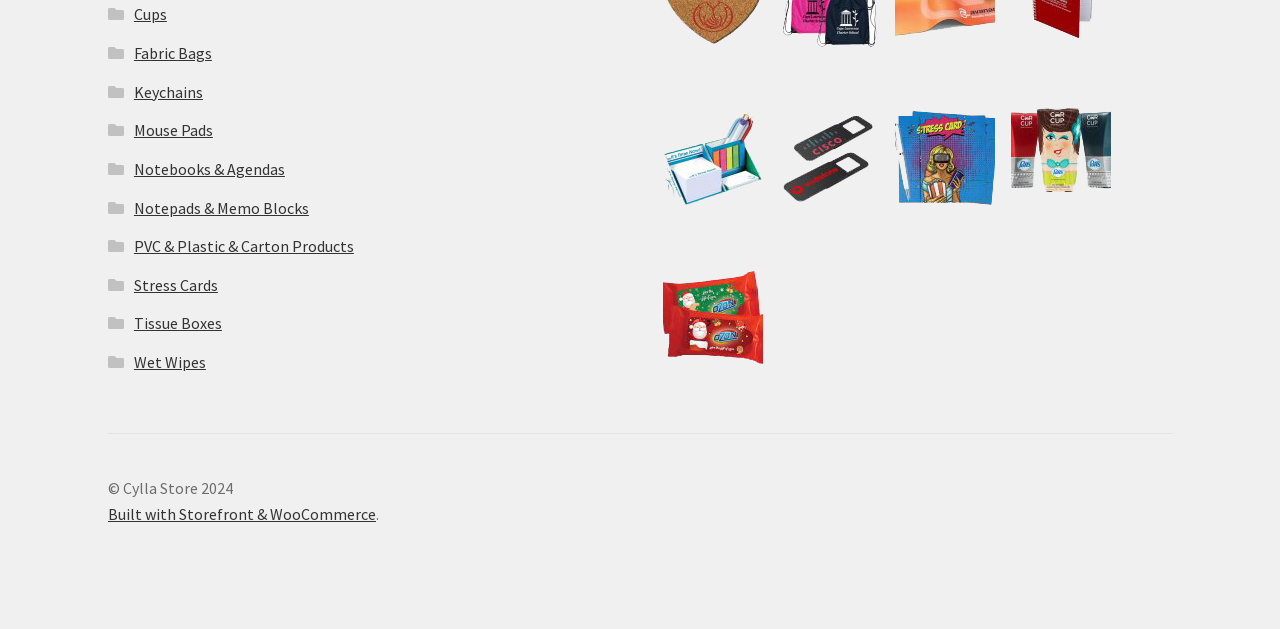Can you pinpoint the bounding box coordinates for the clickable element required for this instruction: "view Notepads & Memo Blocks"? The coordinates should be four float numbers between 0 and 1, i.e., [left, top, right, bottom].

[0.105, 0.314, 0.241, 0.346]